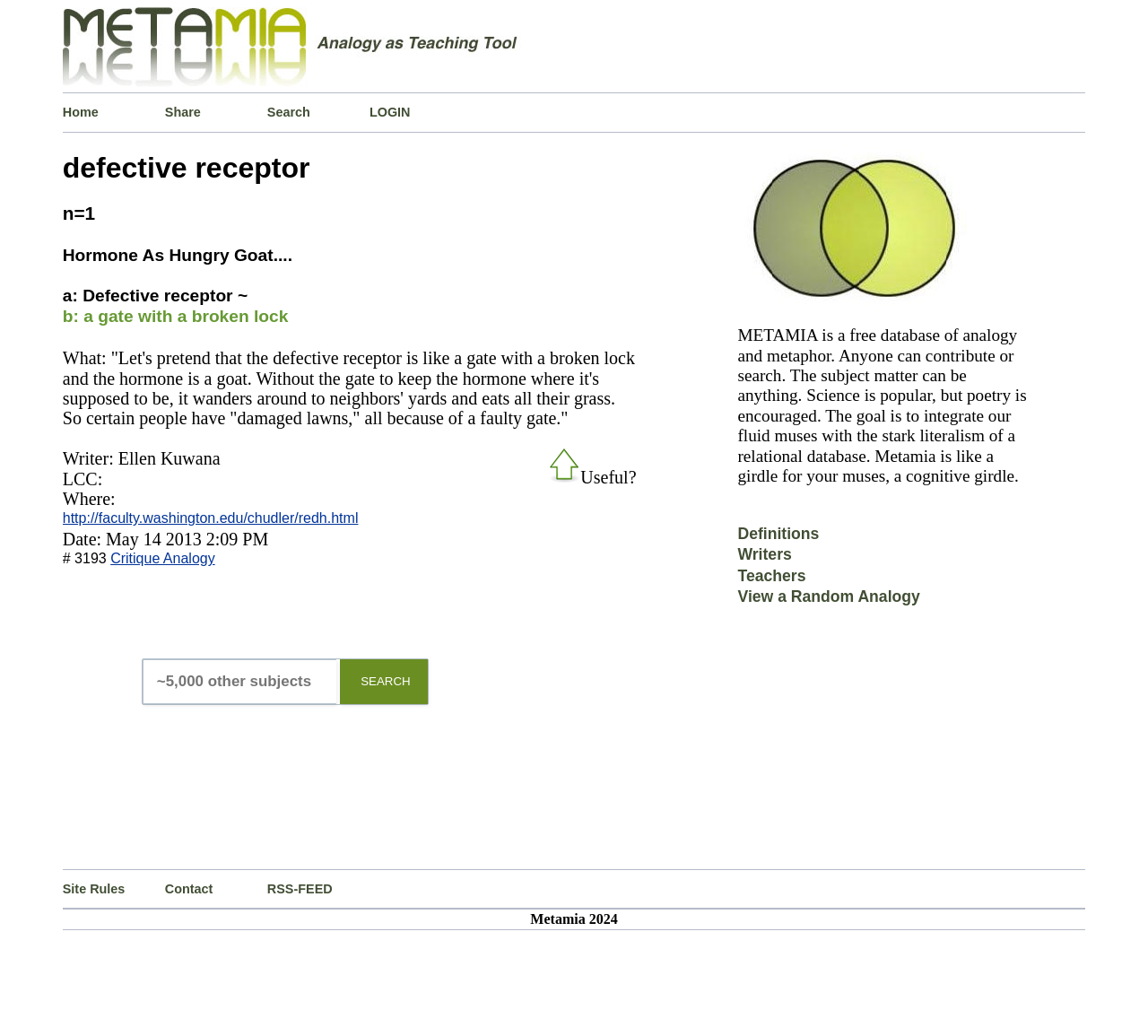What is the date of the Defective Receptor analogy?
Use the image to give a comprehensive and detailed response to the question.

I found the StaticText element at coordinates [0.055, 0.511, 0.234, 0.53] which contains the date of the Defective Receptor analogy. The date is May 14 2013 2:09 PM.